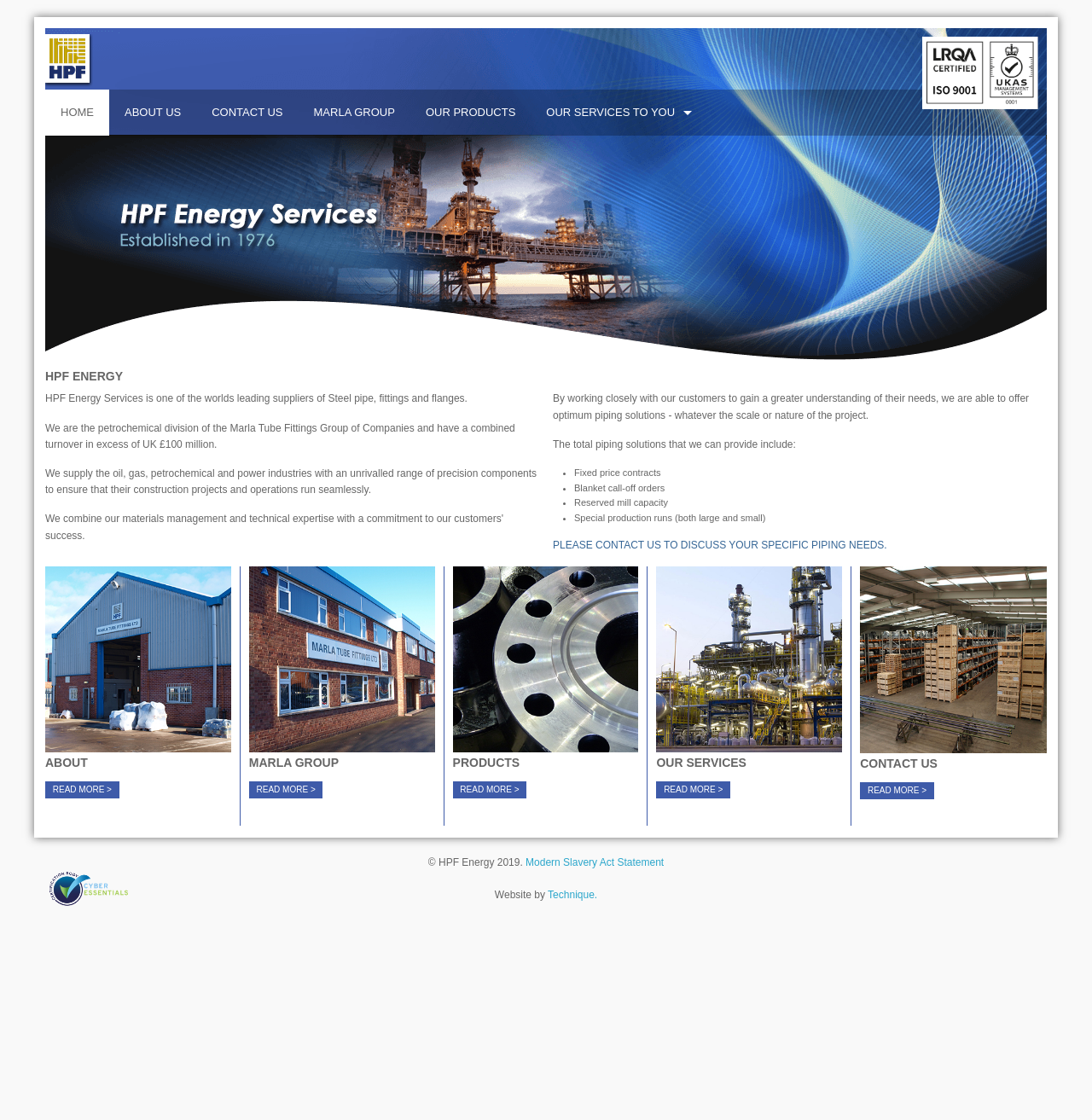Determine the bounding box coordinates of the clickable element to complete this instruction: "Click the PLEASE CONTACT US TO DISCUSS YOUR SPECIFIC PIPING NEEDS link". Provide the coordinates in the format of four float numbers between 0 and 1, [left, top, right, bottom].

[0.506, 0.481, 0.812, 0.492]